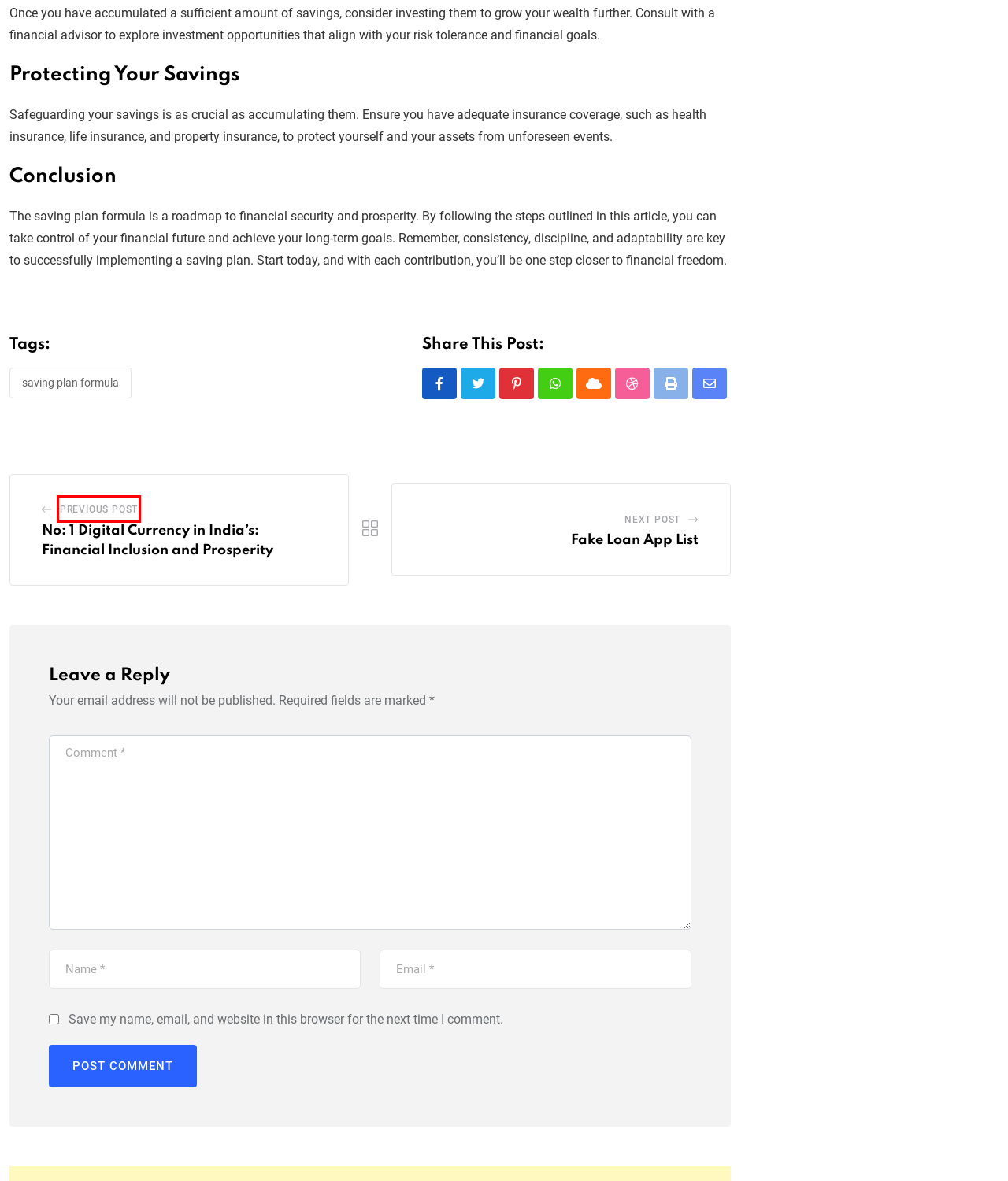Examine the screenshot of a webpage with a red bounding box around a specific UI element. Identify which webpage description best matches the new webpage that appears after clicking the element in the red bounding box. Here are the candidates:
A. Privacy Policy - Quick Insurance Guru
B. About Us - Quick Insurance Guru
C. Contact - Quick Insurance Guru
D. Finance - Quick Insurance Guru
E. Fake Loan App List - Quick Insurance Guru
F. No: 1 Digital Currency in India's: Financial Inclusion and Prosperity - Quick Insurance Guru
G. Top 5 Investment Apps of 2023 - Quick Insurance Guru
H. Insurance - Quick Insurance Guru

F